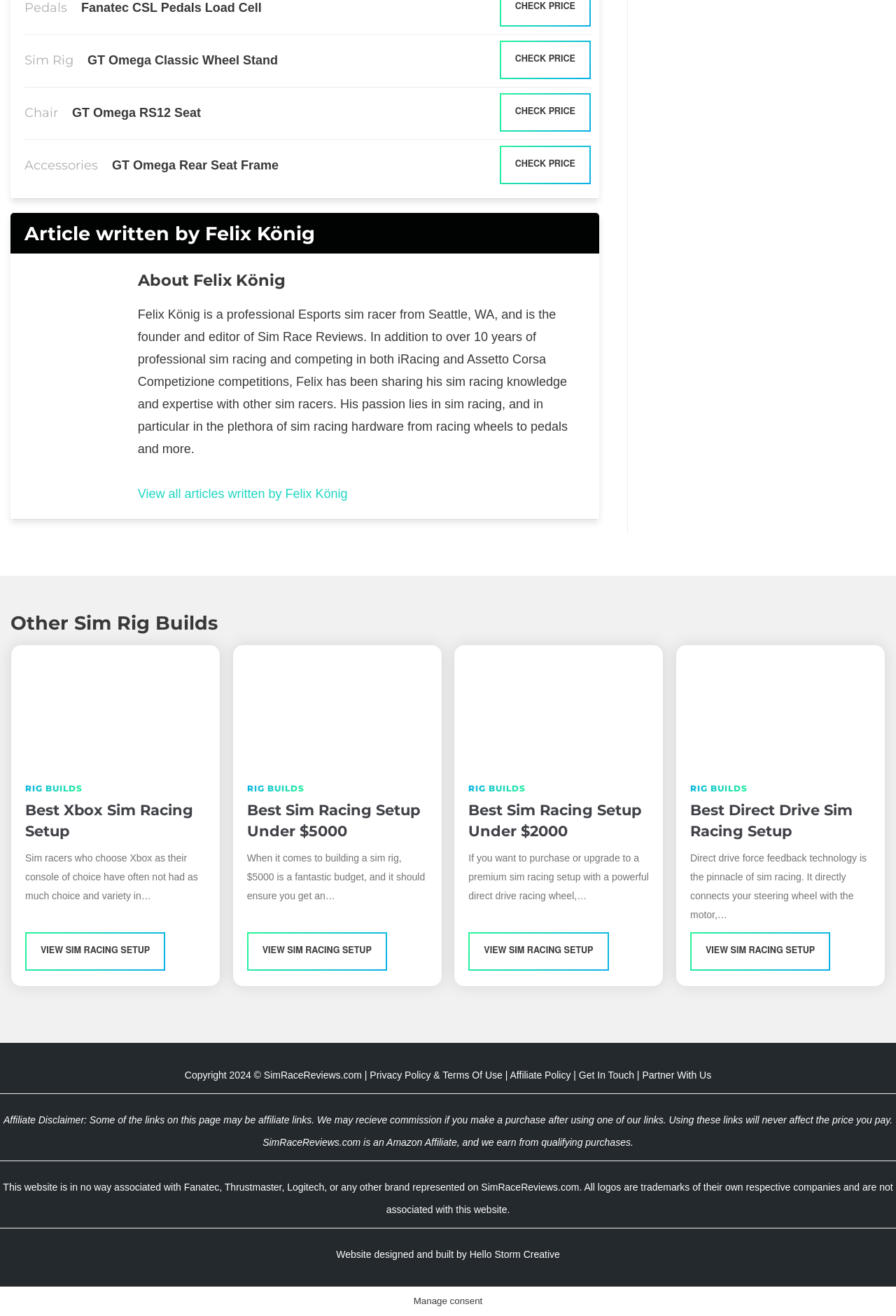Give the bounding box coordinates for the element described by: "Rig Builds".

[0.77, 0.595, 0.834, 0.603]